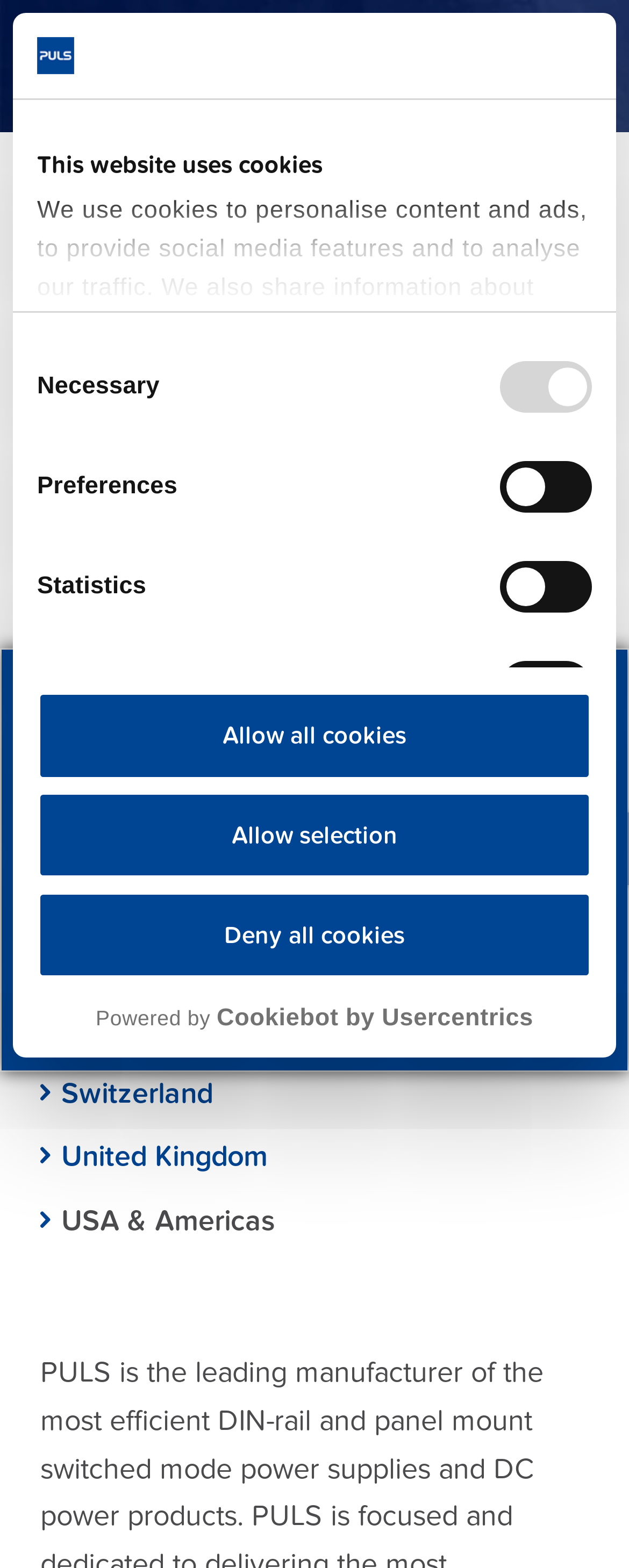What is the purpose of the 'Request your online meeting' button?
Craft a detailed and extensive response to the question.

The 'Request your online meeting' button is a call-to-action element that allows users to request a meeting with the PULS team. This is evident from the surrounding text, which mentions that the team is looking forward to answering questions about selecting the best power supply for an application.